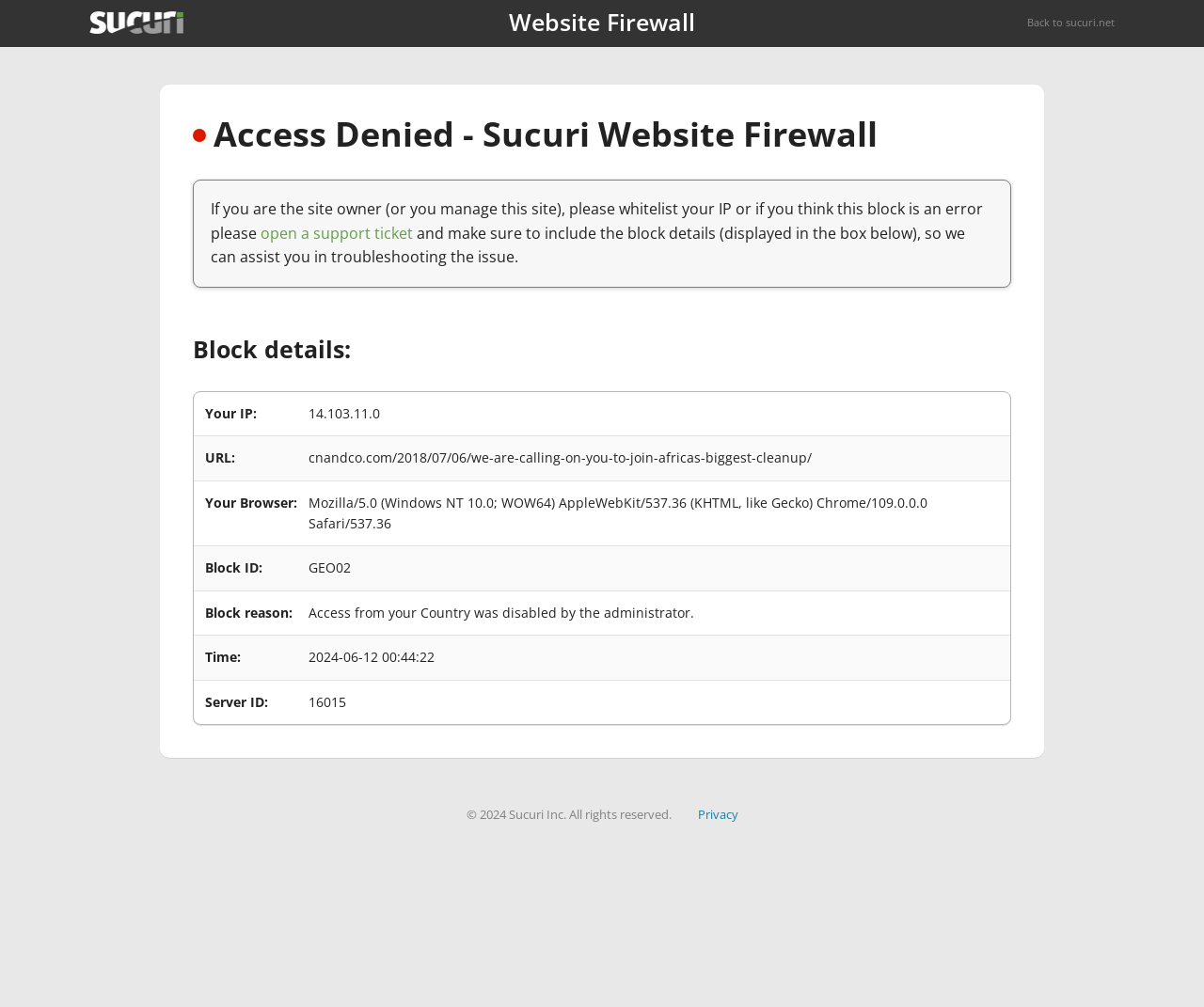What is the name of the website firewall?
Please provide a single word or phrase answer based on the image.

Sucuri Website Firewall